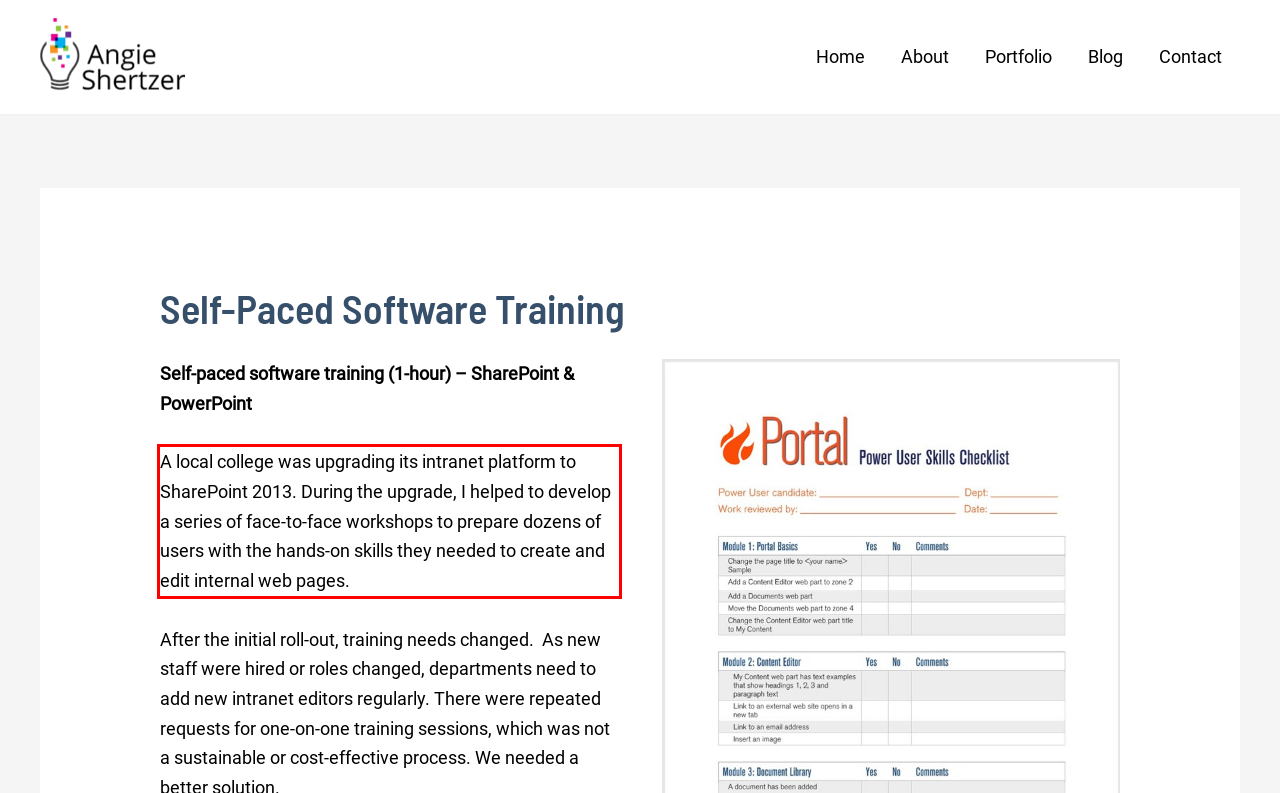Please examine the webpage screenshot containing a red bounding box and use OCR to recognize and output the text inside the red bounding box.

A local college was upgrading its intranet platform to SharePoint 2013. During the upgrade, I helped to develop a series of face-to-face workshops to prepare dozens of users with the hands-on skills they needed to create and edit internal web pages.